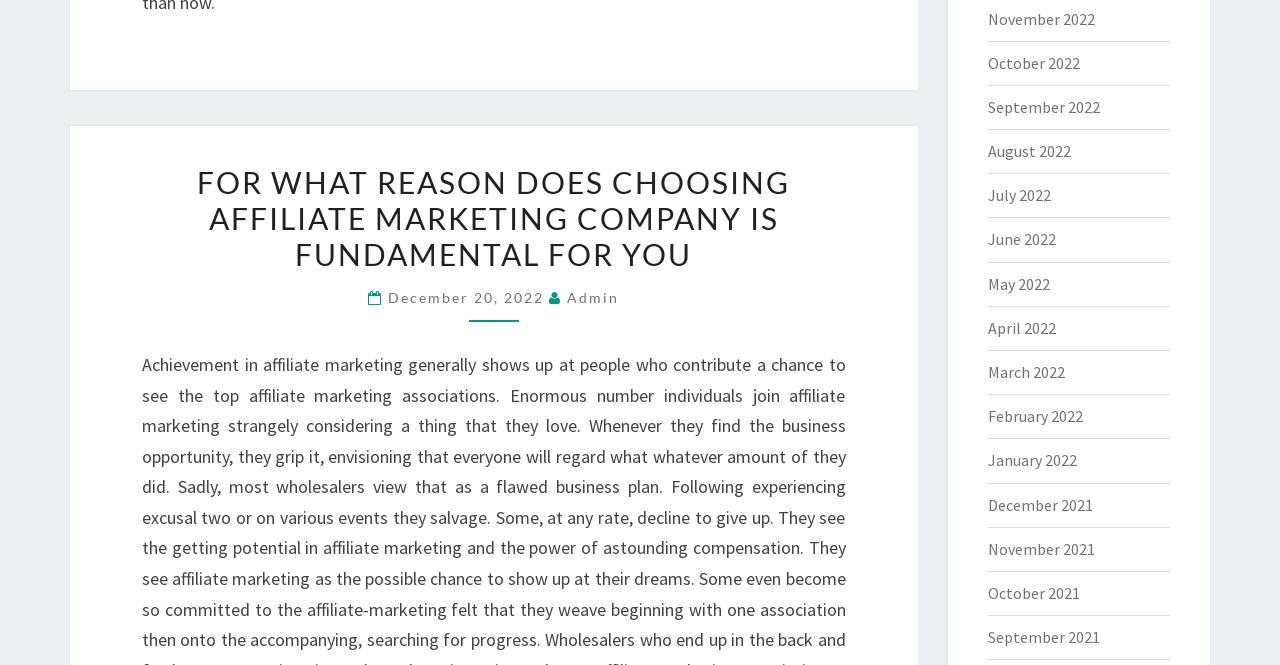Identify the bounding box coordinates of the element to click to follow this instruction: 'Read the '10 Benefits of Using WordPress to Power Your Website' article'. Ensure the coordinates are four float values between 0 and 1, provided as [left, top, right, bottom].

None